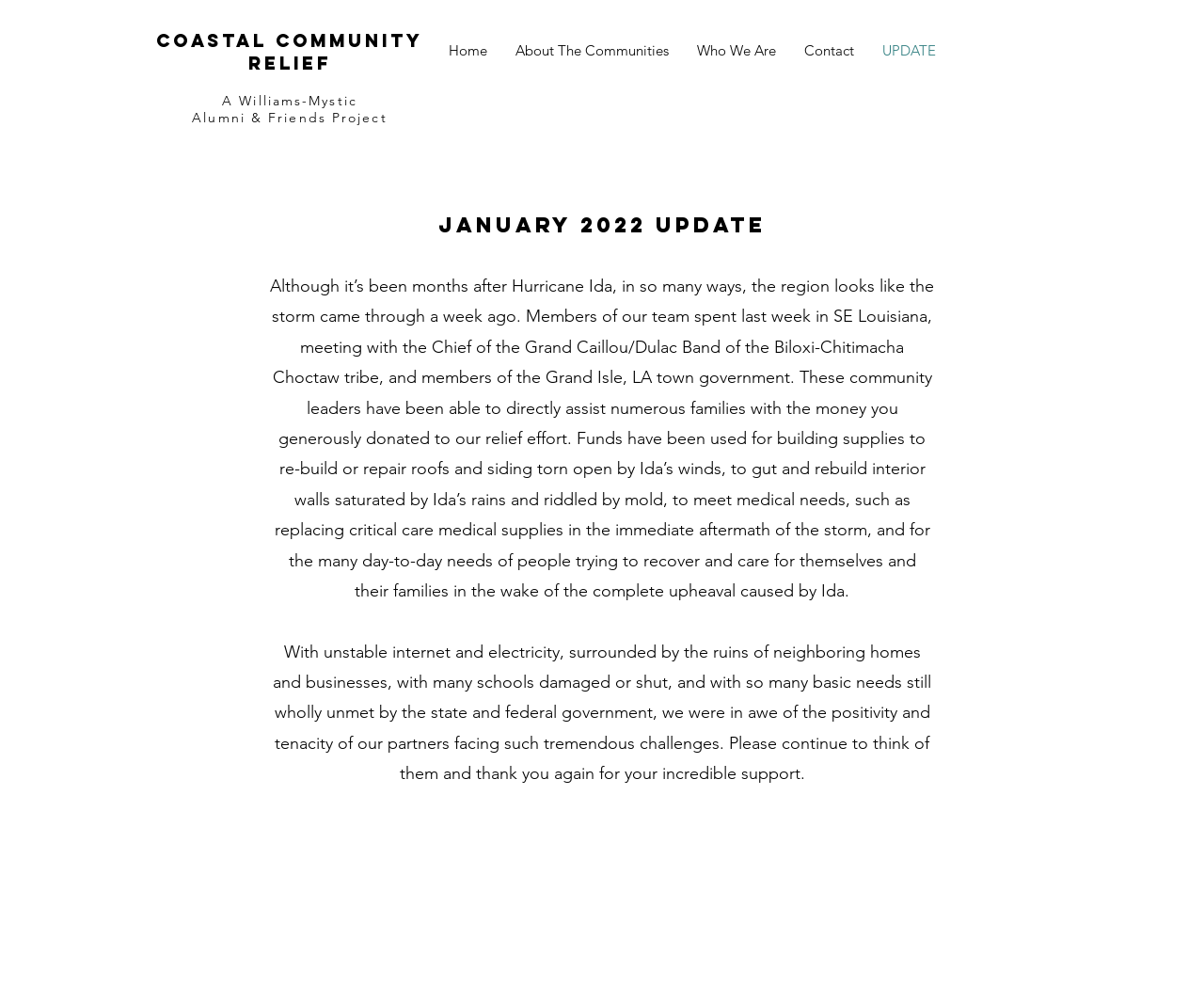Using the description "Alumni & Friends Project", locate and provide the bounding box of the UI element.

[0.16, 0.109, 0.322, 0.126]